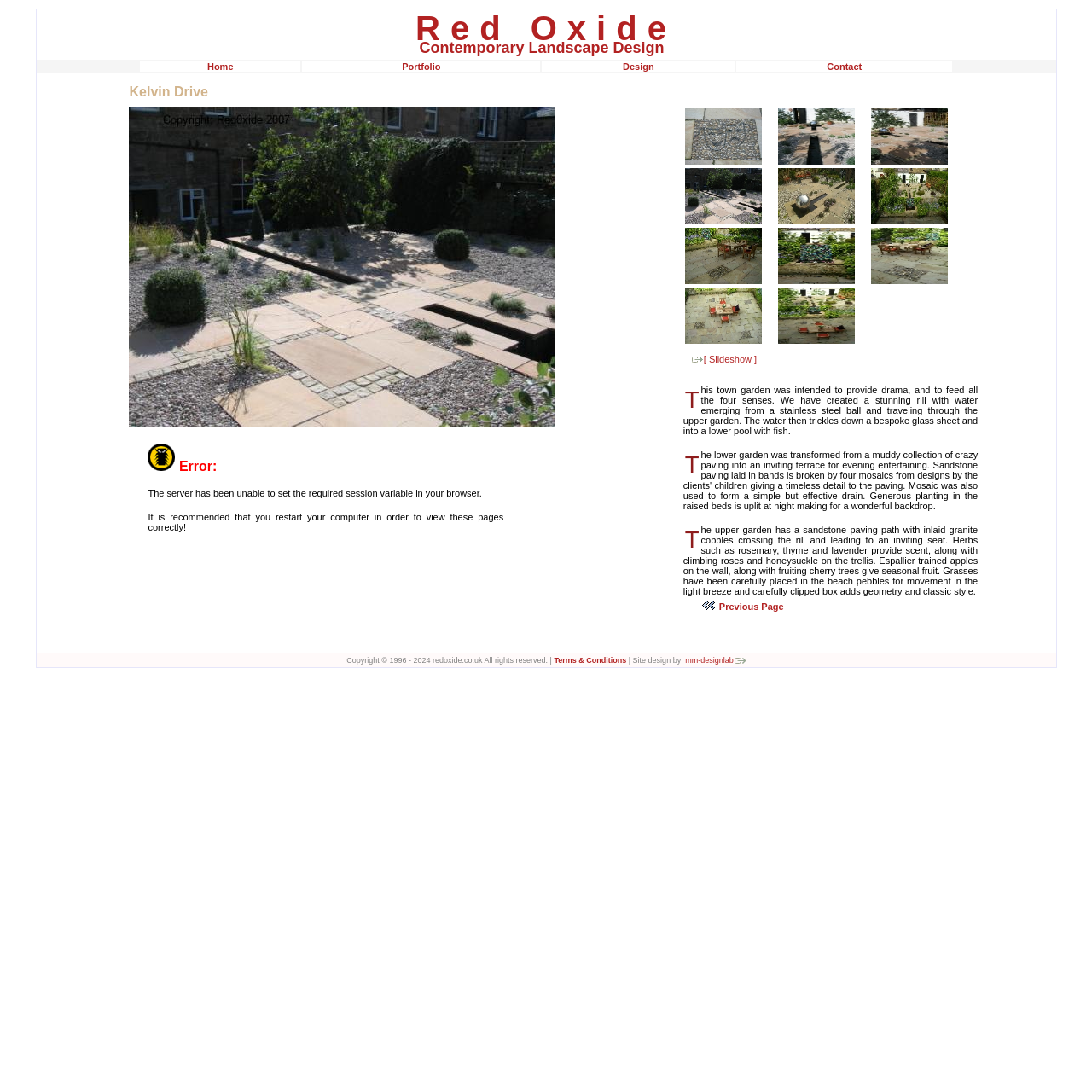Locate the bounding box coordinates of the clickable region necessary to complete the following instruction: "Get last minute theatre tickets". Provide the coordinates in the format of four float numbers between 0 and 1, i.e., [left, top, right, bottom].

None